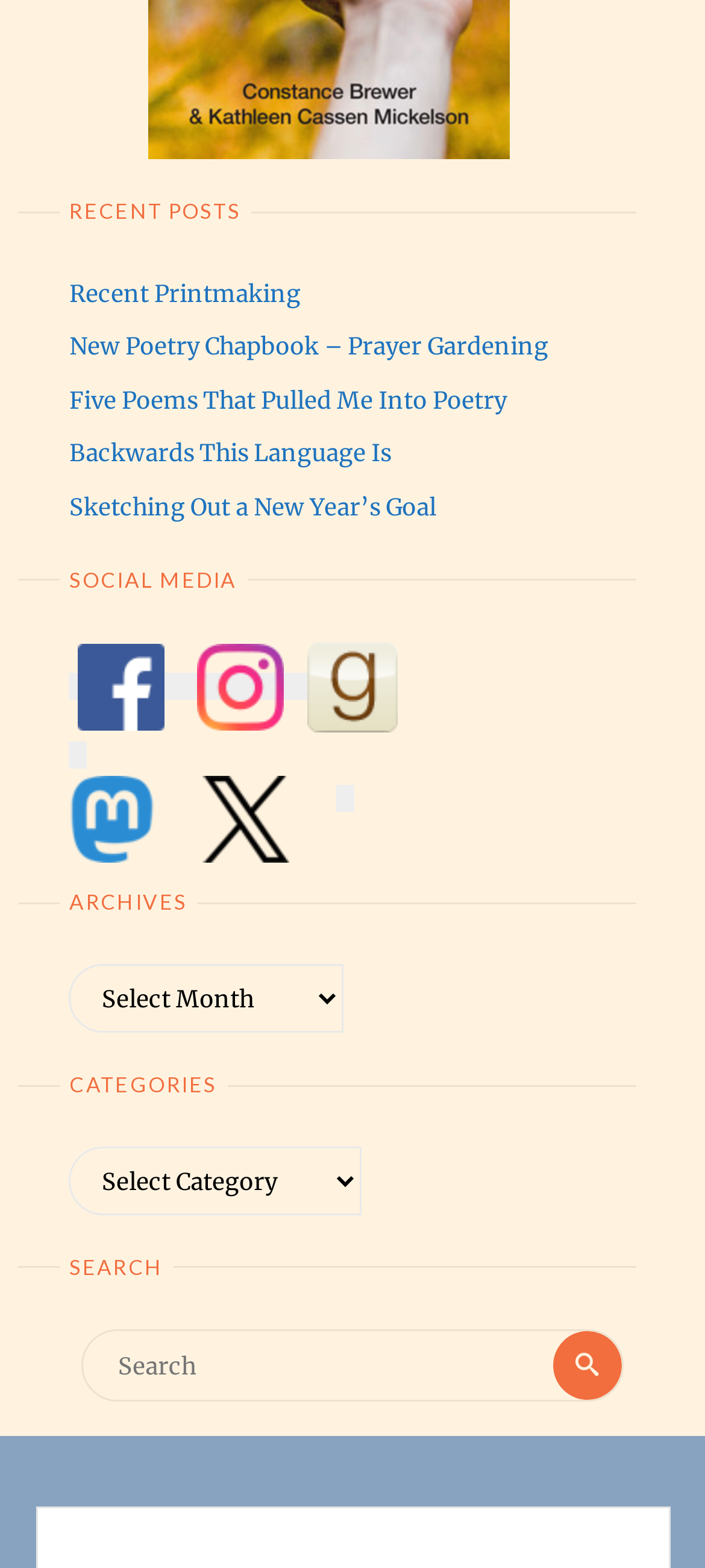Determine the bounding box for the UI element that matches this description: "parent_node: Search for: name="s" placeholder="Search"".

[0.118, 0.849, 0.882, 0.893]